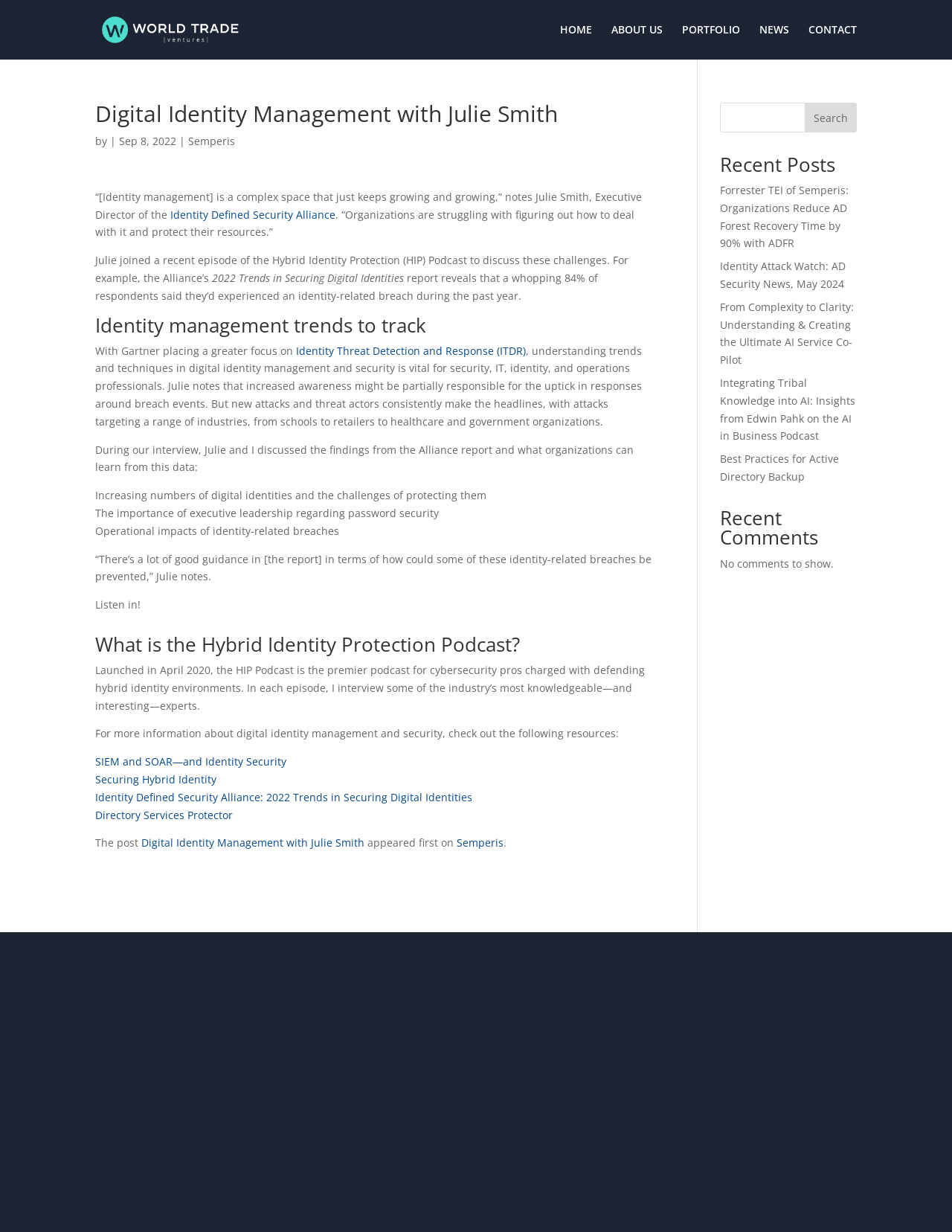Produce an elaborate caption capturing the essence of the webpage.

This webpage is about digital identity management, featuring an interview with Julie Smith, Executive Director of the Identity Defined Security Alliance. At the top of the page, there is a navigation menu with links to "HOME", "ABOUT US", "PORTFOLIO", "NEWS", and "CONTACT". Below the navigation menu, there is an article with a heading "Digital Identity Management with Julie Smith" and a subheading "by Semperis | Sep 8, 2022". 

The article discusses the challenges of digital identity management and security, citing a report that reveals 84% of respondents experienced an identity-related breach in the past year. Julie Smith notes that increased awareness might be partially responsible for the uptick in responses around breach events, but new attacks and threat actors consistently make the headlines. The article highlights the importance of understanding trends and techniques in digital identity management and security.

The page also features a section titled "Identity management trends to track", which discusses the findings from the Alliance report and what organizations can learn from this data. Additionally, there is a section about the Hybrid Identity Protection Podcast, which is a premier podcast for cybersecurity professionals defending hybrid identity environments.

On the right side of the page, there is a search bar and a section titled "Recent Posts" with links to several articles. Below that, there is a section titled "Recent Comments" with a message indicating that there are no comments to show. At the bottom of the page, there is a footer section with contact information for World Trade Ventures, including an address in New York City, and a copyright notice.